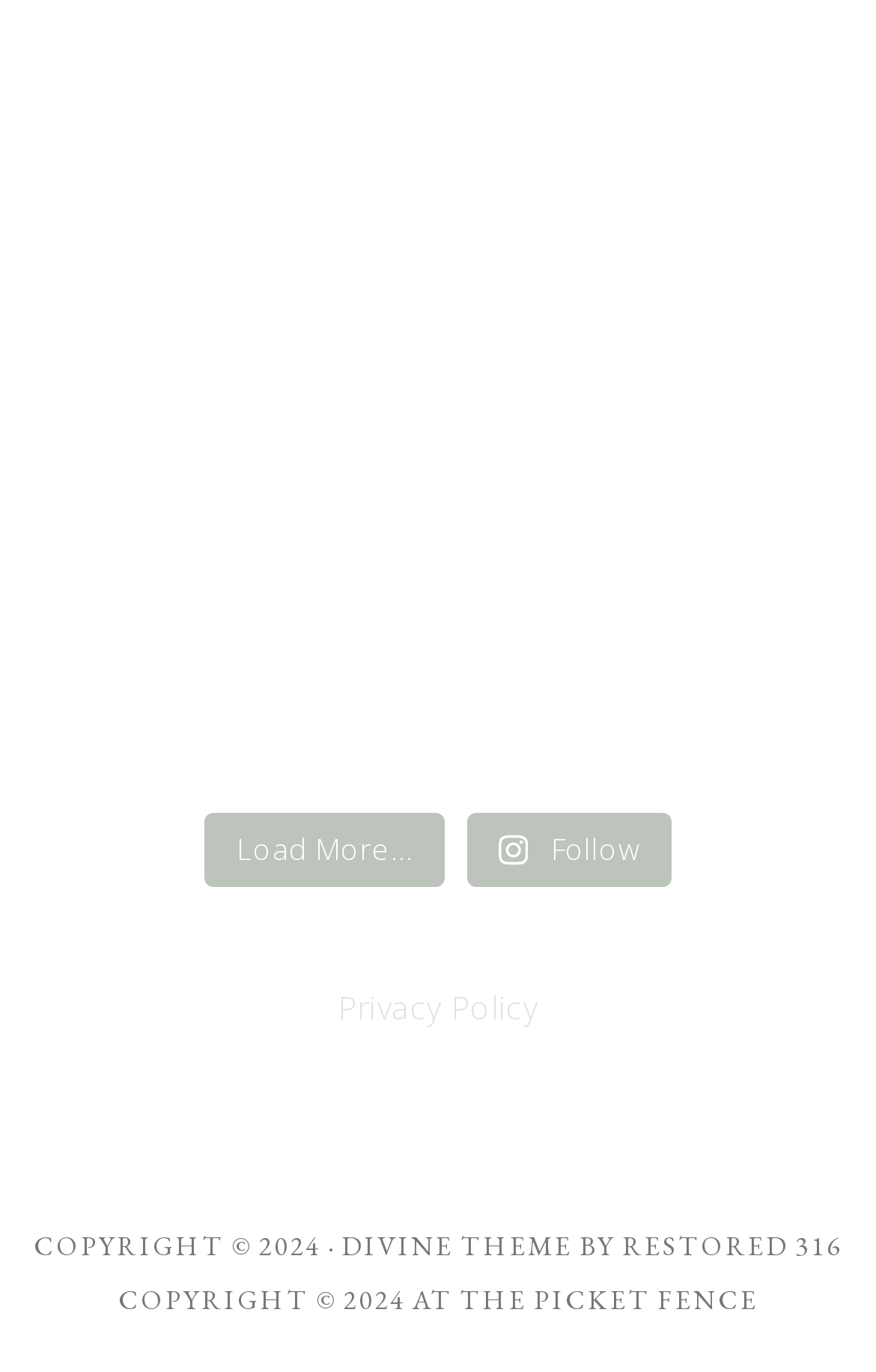How many images are on this webpage?
Please provide a single word or phrase as your answer based on the image.

2